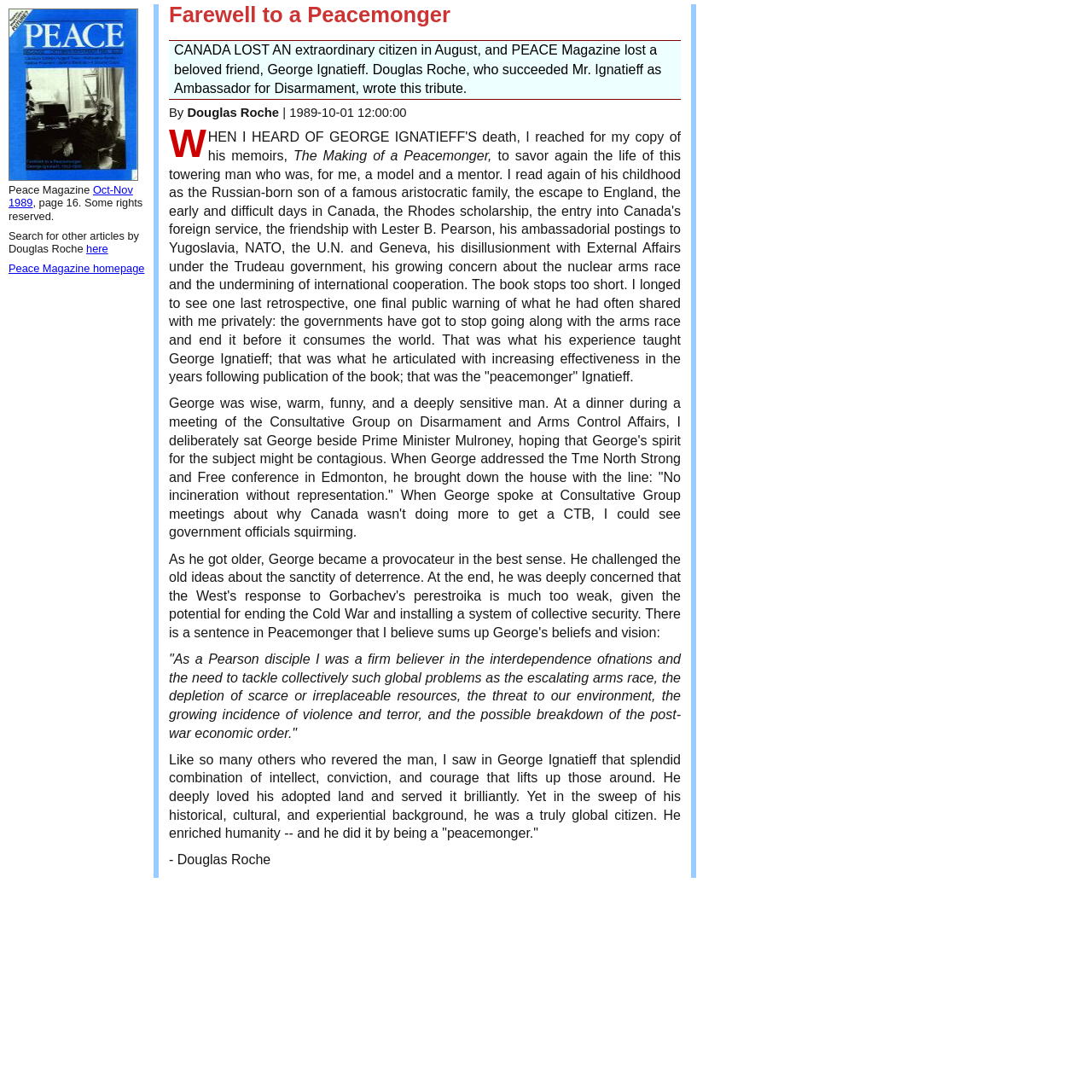What is the headline of the webpage?

Farewell to a Peacemonger